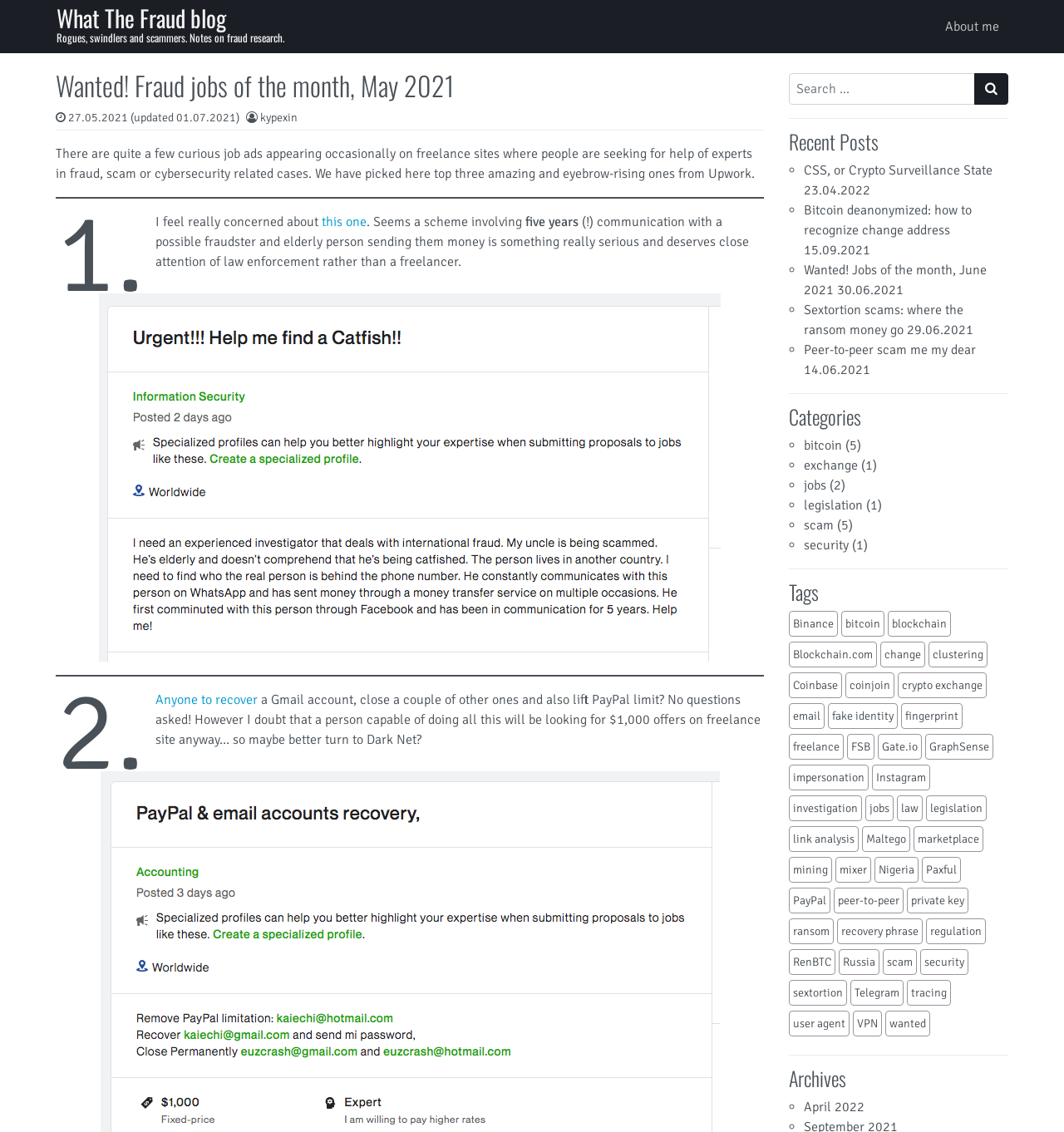Please specify the bounding box coordinates for the clickable region that will help you carry out the instruction: "Read the recent post 'CSS, or Crypto Surveillance State'".

[0.755, 0.143, 0.933, 0.157]